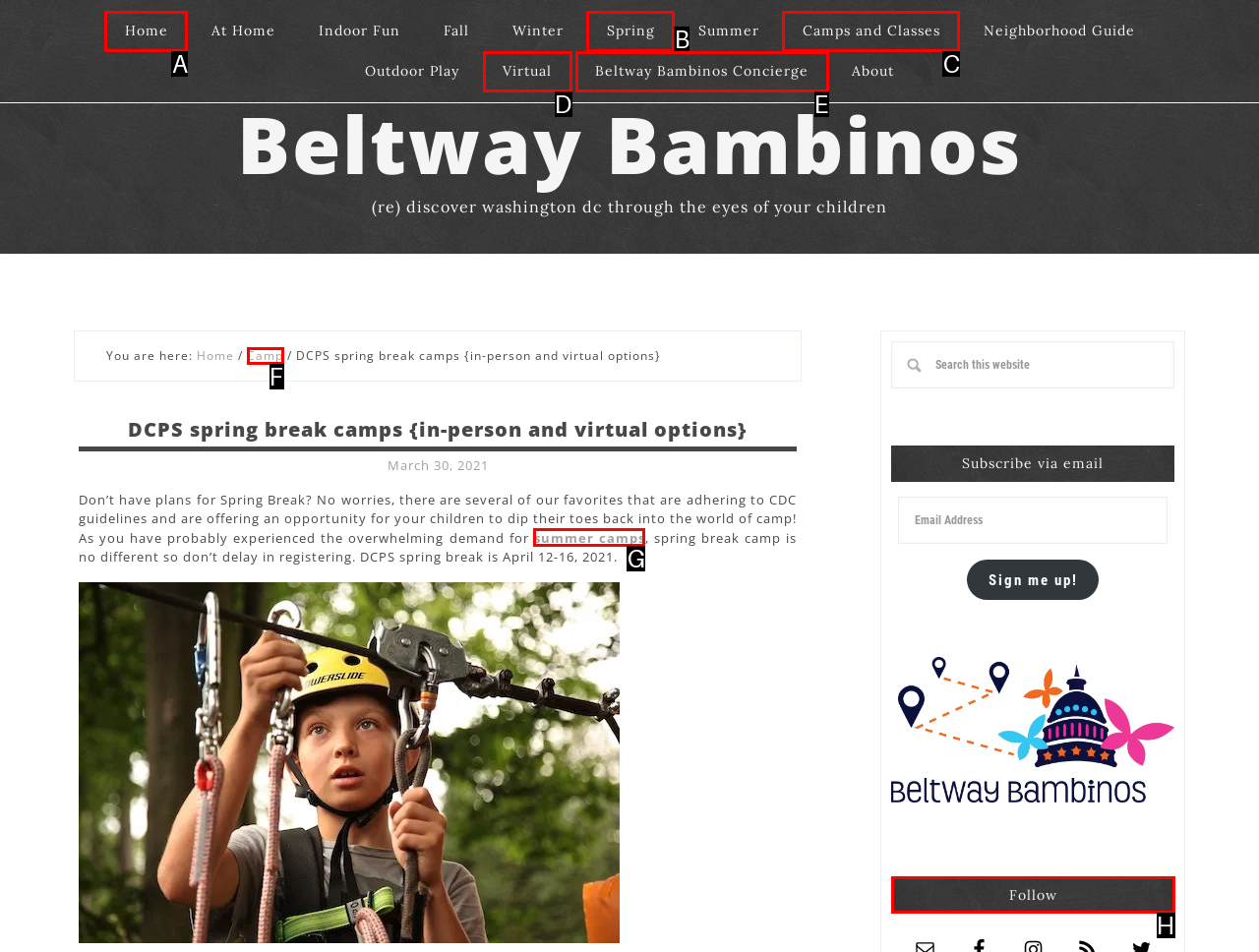What is the letter of the UI element you should click to Follow on social media? Provide the letter directly.

H